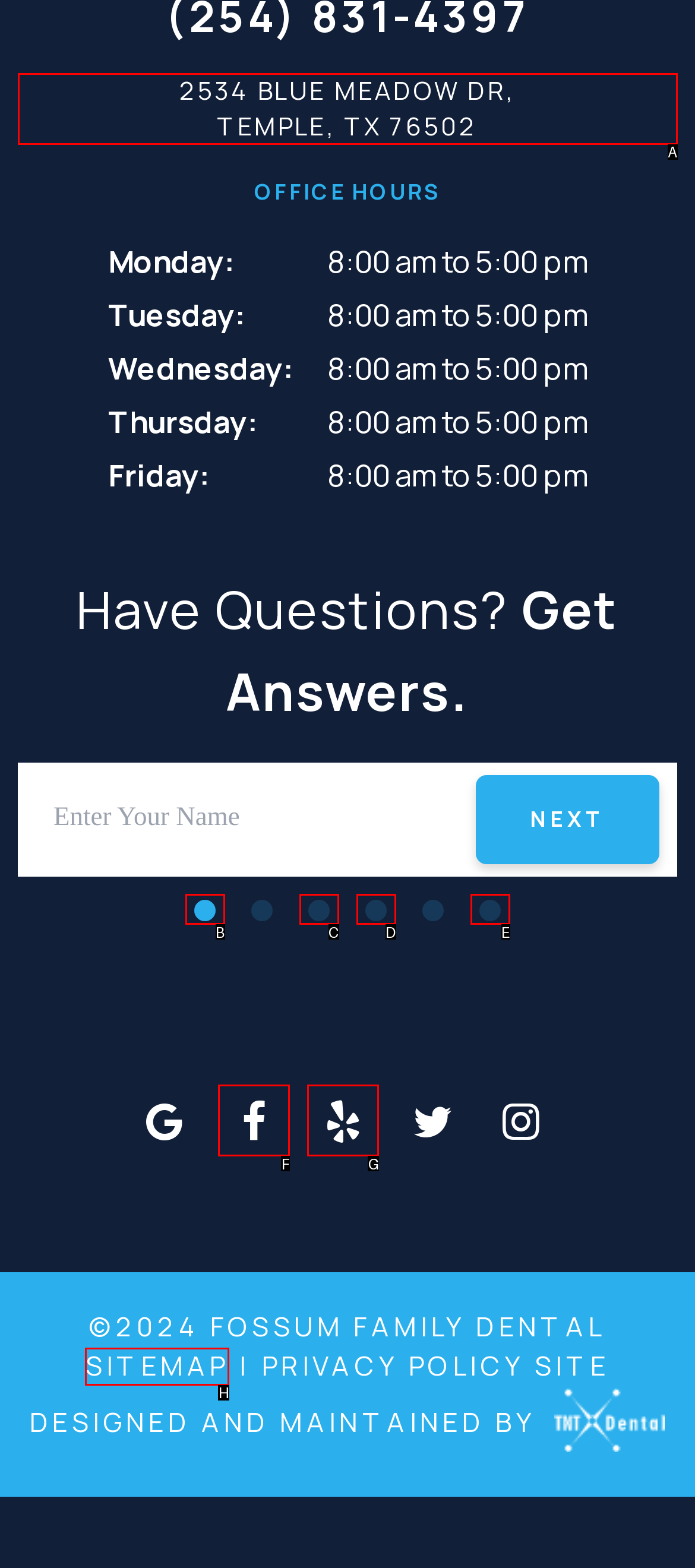Identify the HTML element that corresponds to the following description: aria-label="1 of 6" Provide the letter of the best matching option.

B